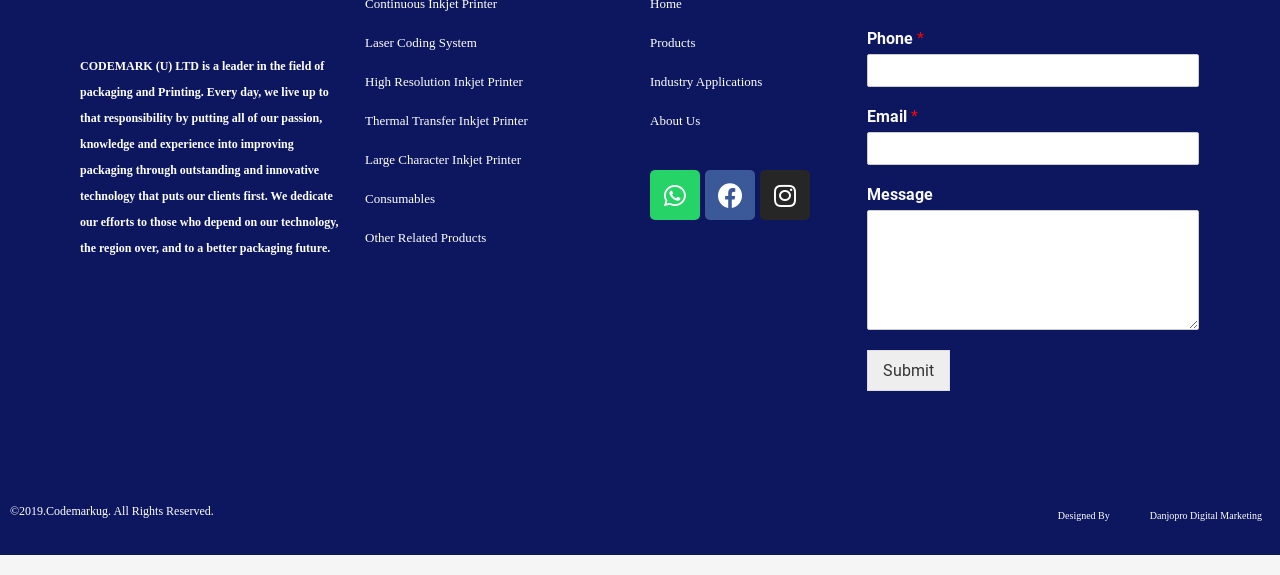Specify the bounding box coordinates for the region that must be clicked to perform the given instruction: "Click the Designed By link".

[0.898, 0.874, 0.986, 0.92]